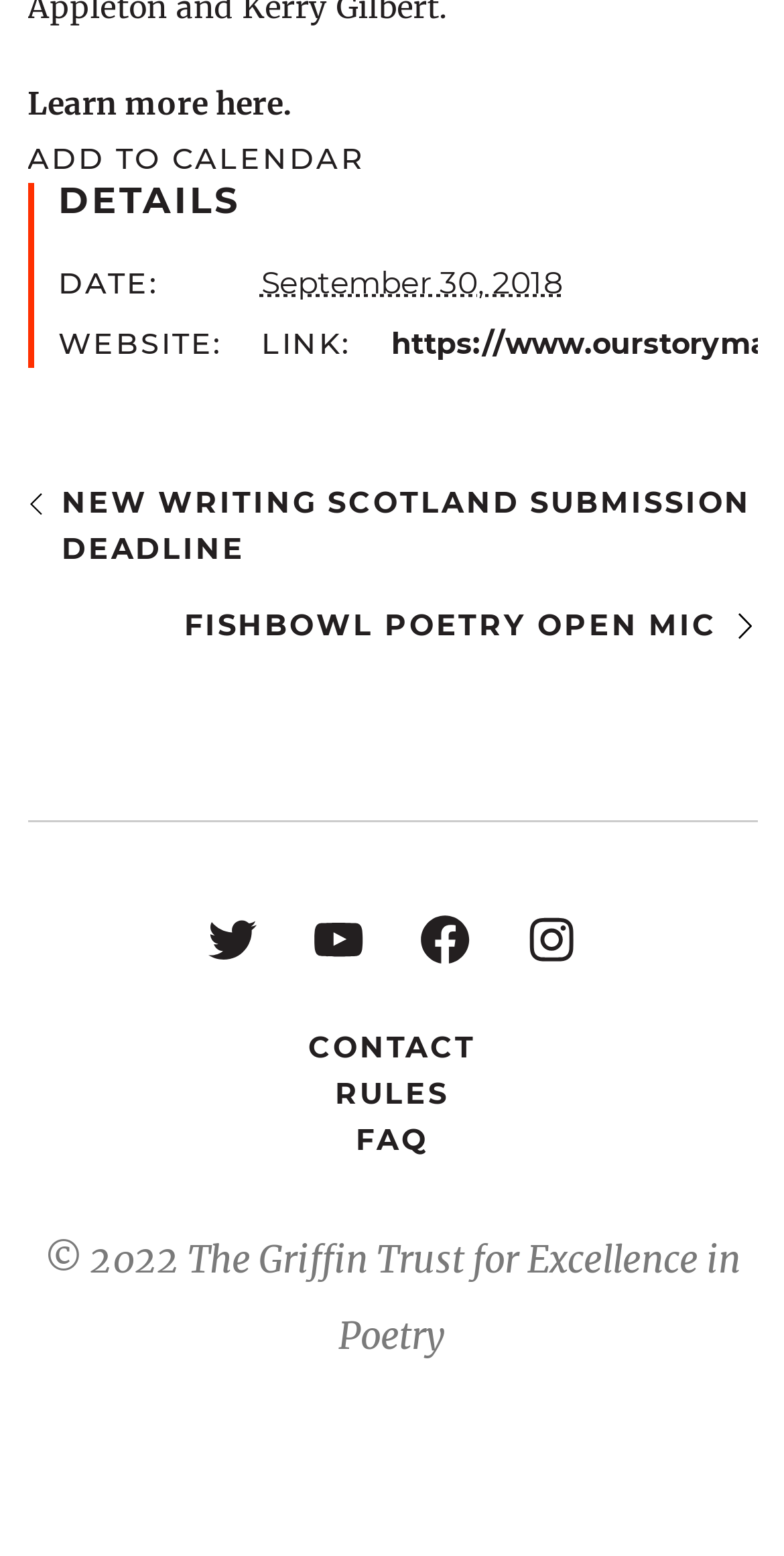Extract the bounding box coordinates of the UI element described: "Fishbowl Poetry Open Mic »". Provide the coordinates in the format [left, top, right, bottom] with values ranging from 0 to 1.

[0.035, 0.387, 0.965, 0.417]